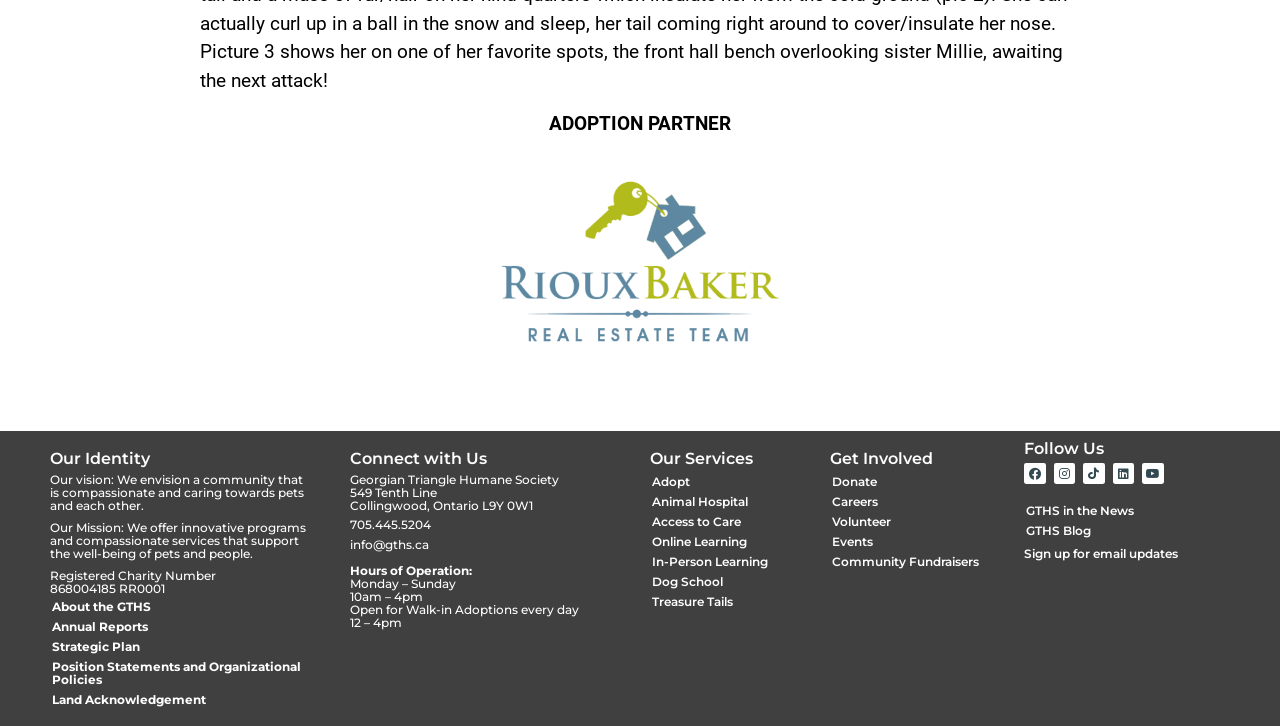Extract the bounding box coordinates of the UI element described by: "About the GTHS". The coordinates should include four float numbers ranging from 0 to 1, e.g., [left, top, right, bottom].

[0.025, 0.826, 0.258, 0.844]